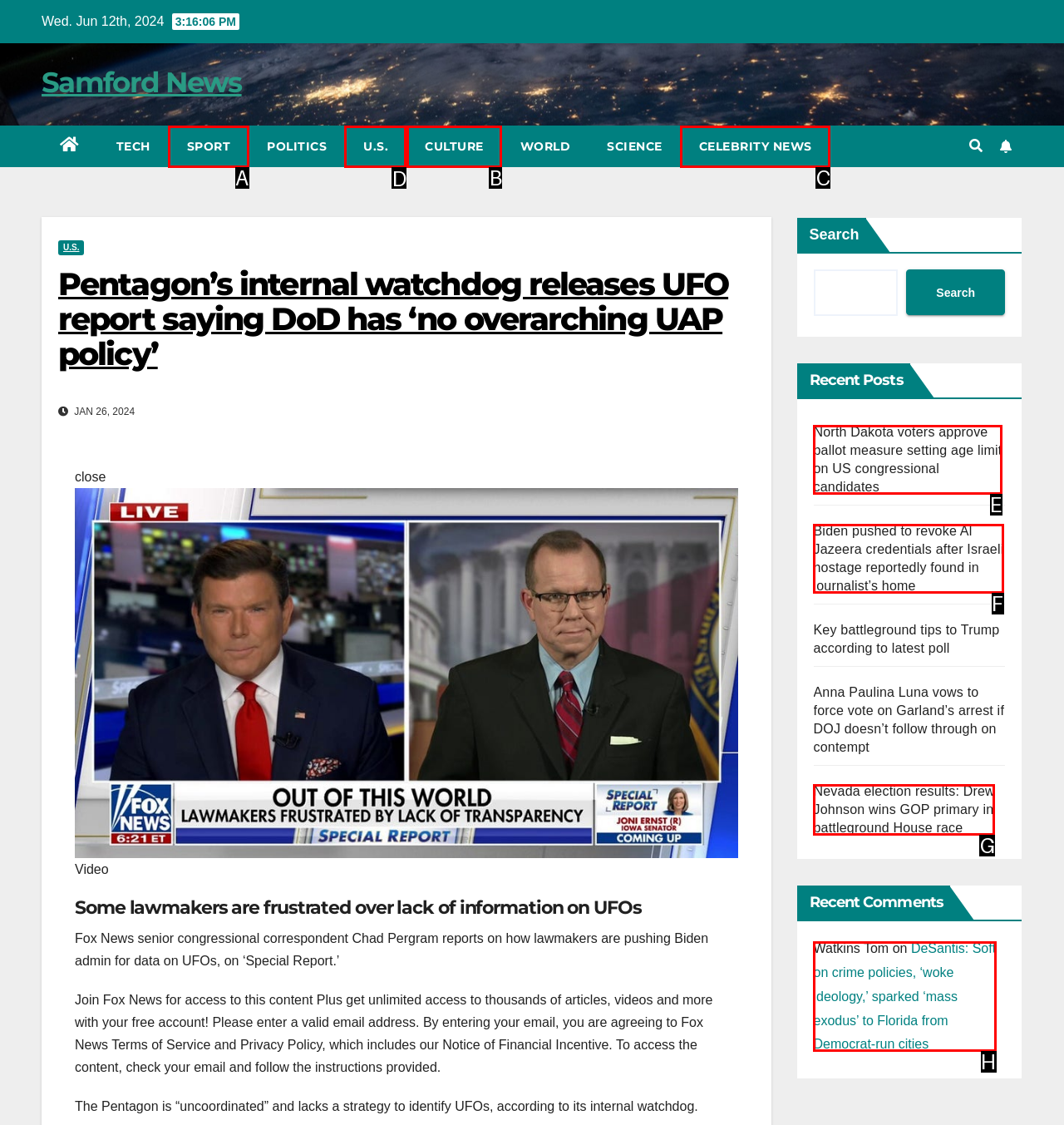Tell me which one HTML element you should click to complete the following task: Click on the U.S. link
Answer with the option's letter from the given choices directly.

D